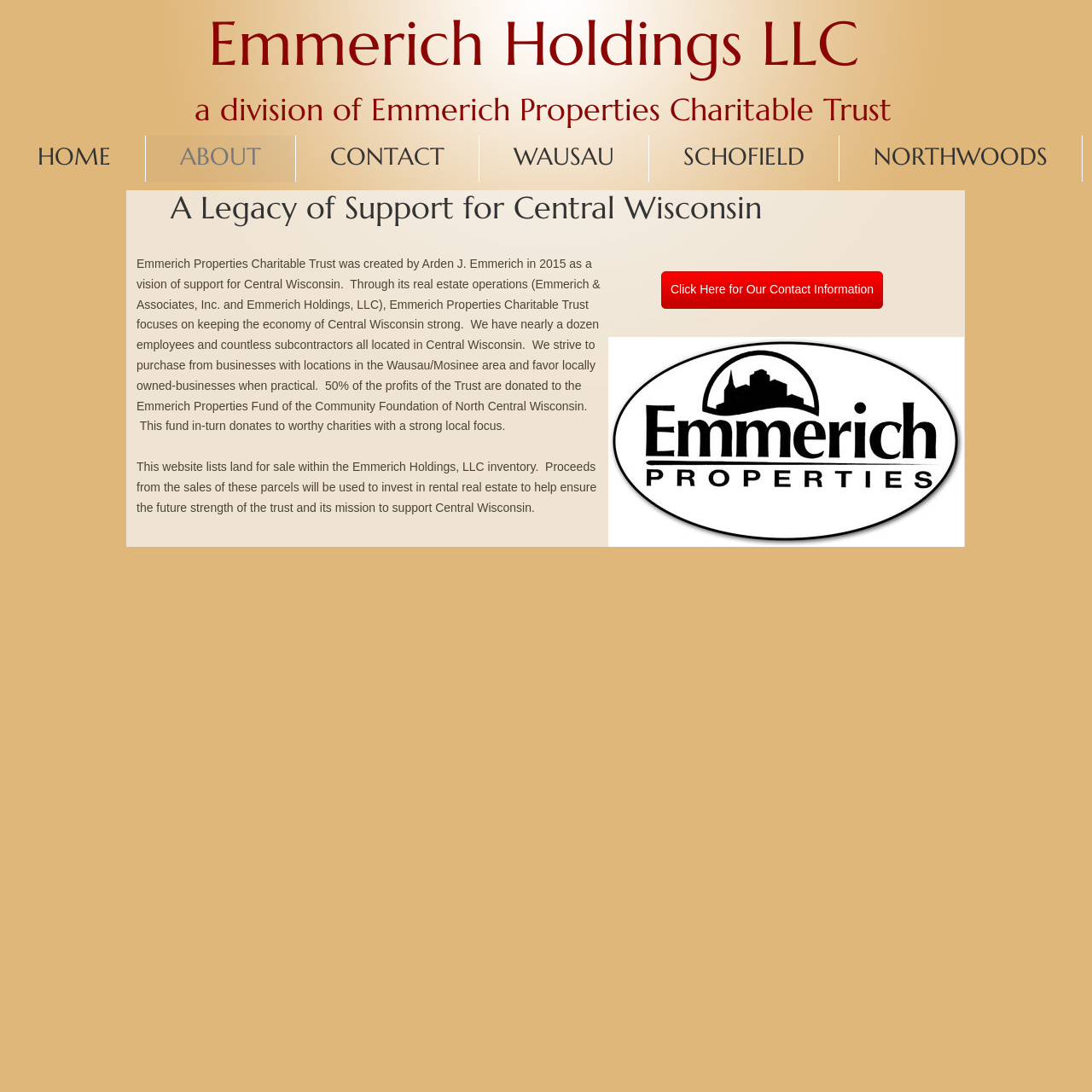What is the purpose of the website?
Please respond to the question thoroughly and include all relevant details.

I found the answer by reading the StaticText element with the text 'This website lists land for sale within the Emmerich Holdings, LLC inventory.' which clearly states the purpose of the website.